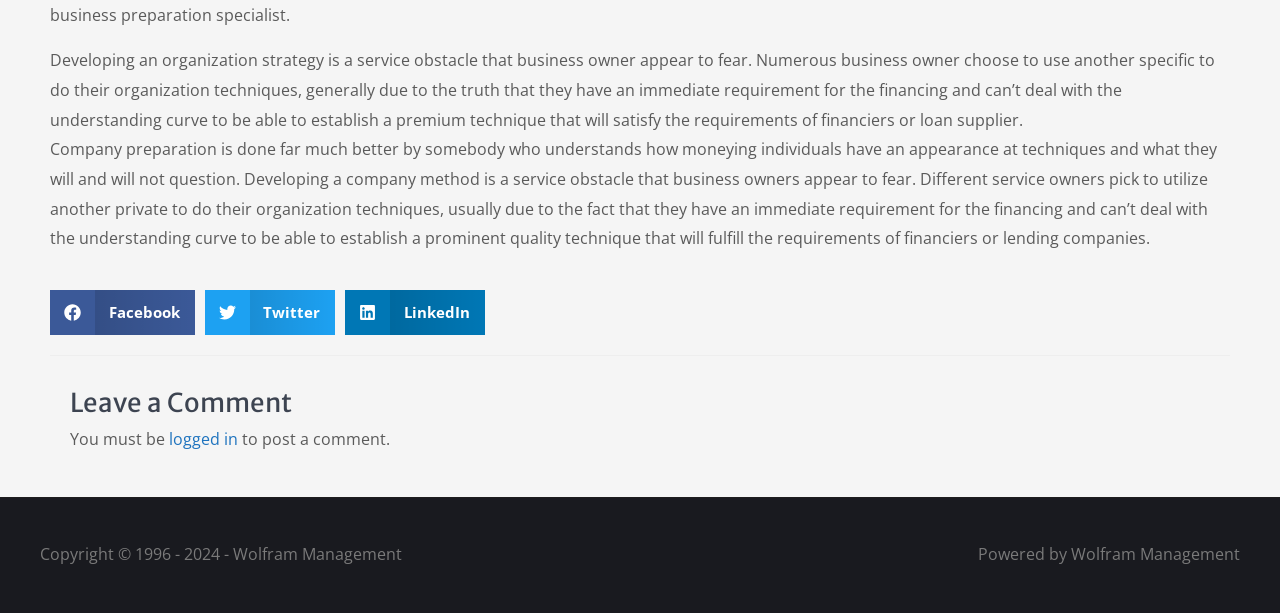What is the main topic of the webpage?
Please answer the question with a detailed response using the information from the screenshot.

The main topic of the webpage is company strategy, which can be inferred from the text content of the webpage, specifically the StaticText elements with IDs 310 and 312, which discuss the importance of developing a company strategy and how business owners often fear doing it themselves.